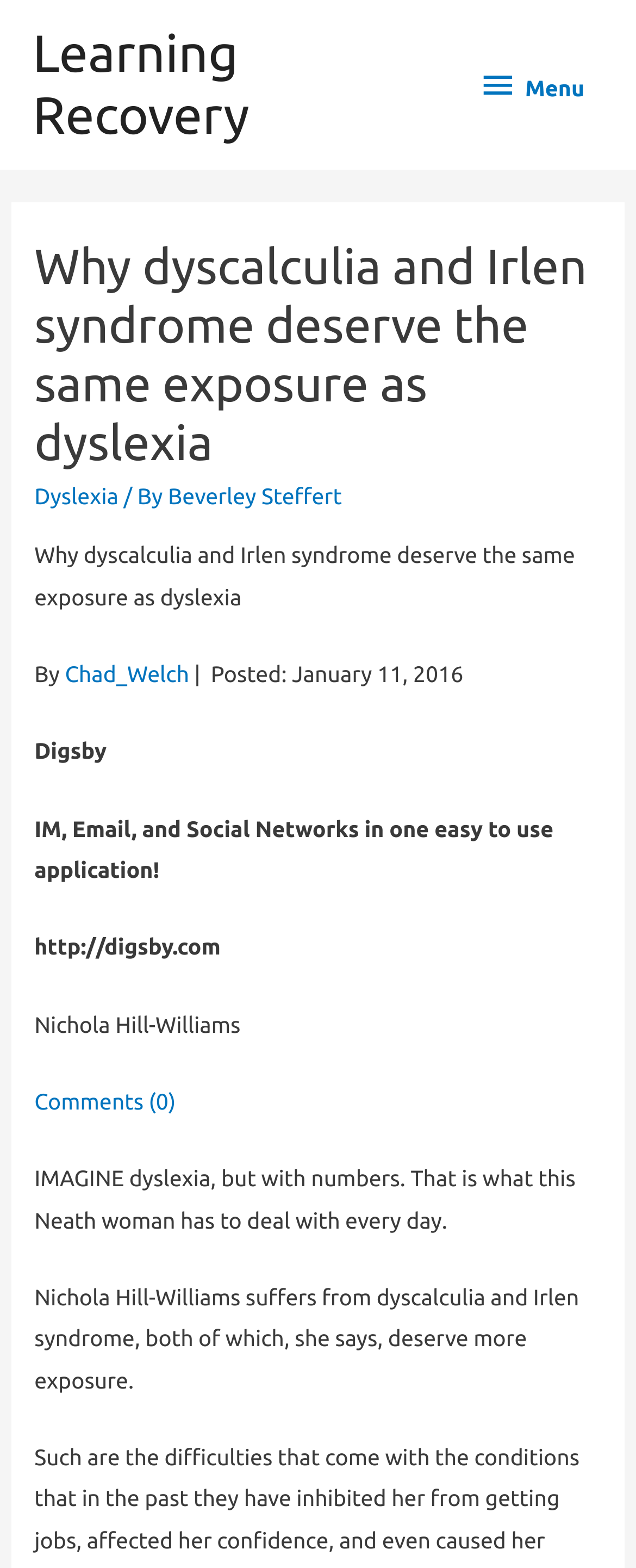How many comments does the article have?
Please respond to the question with a detailed and well-explained answer.

The number of comments can be found by looking at the text following 'Comments' which is '(0)'. This text is located below the main heading of the webpage.